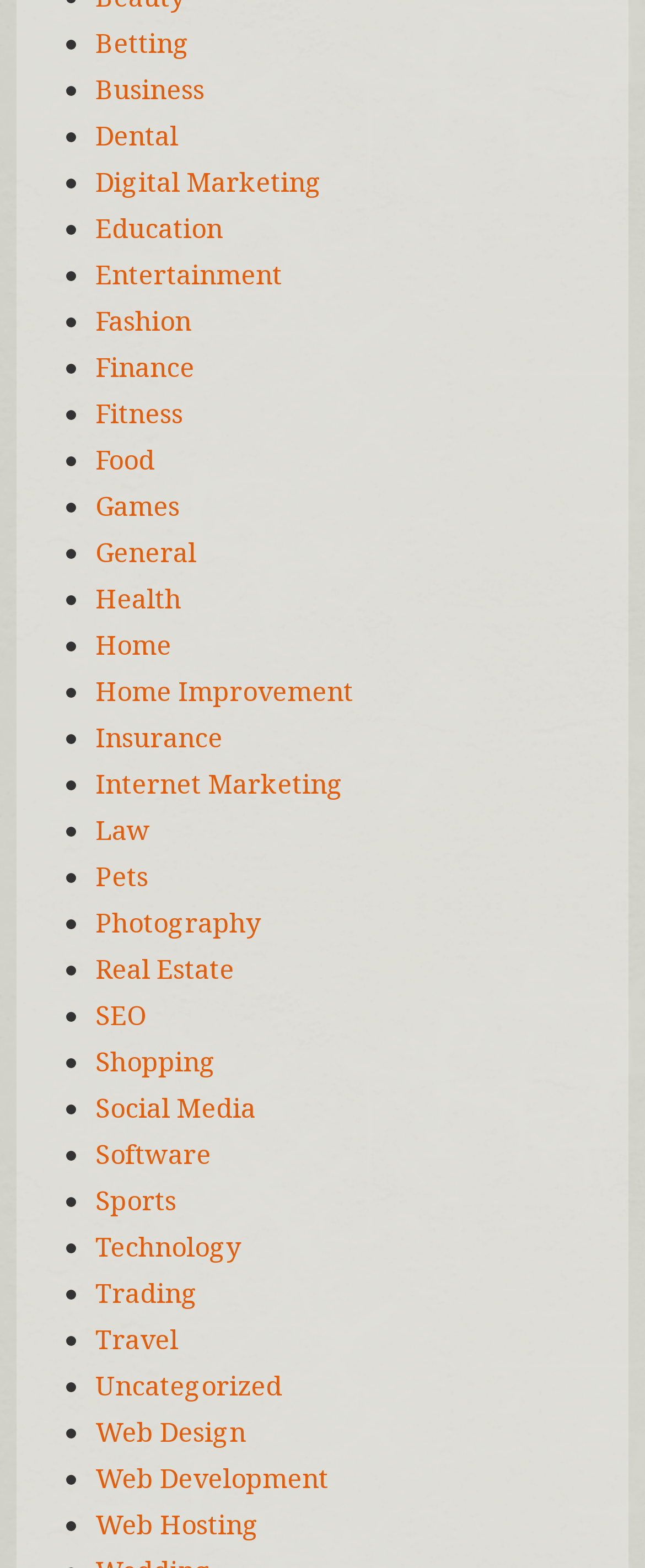Is there a category for 'Health'?
Refer to the image and respond with a one-word or short-phrase answer.

Yes